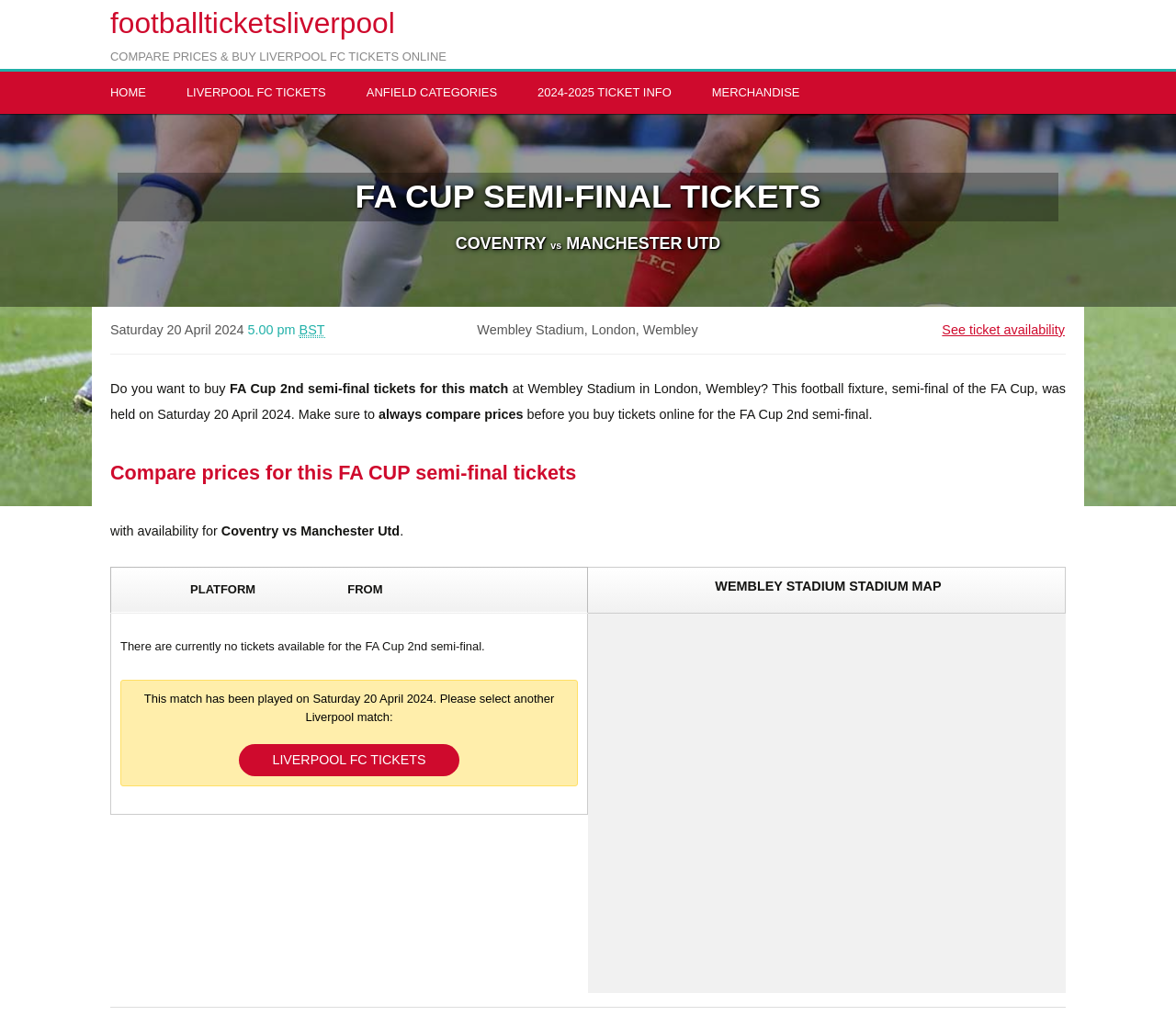Find the bounding box coordinates for the area that must be clicked to perform this action: "Compare prices and buy Liverpool FC tickets online".

[0.078, 0.0, 0.922, 0.067]